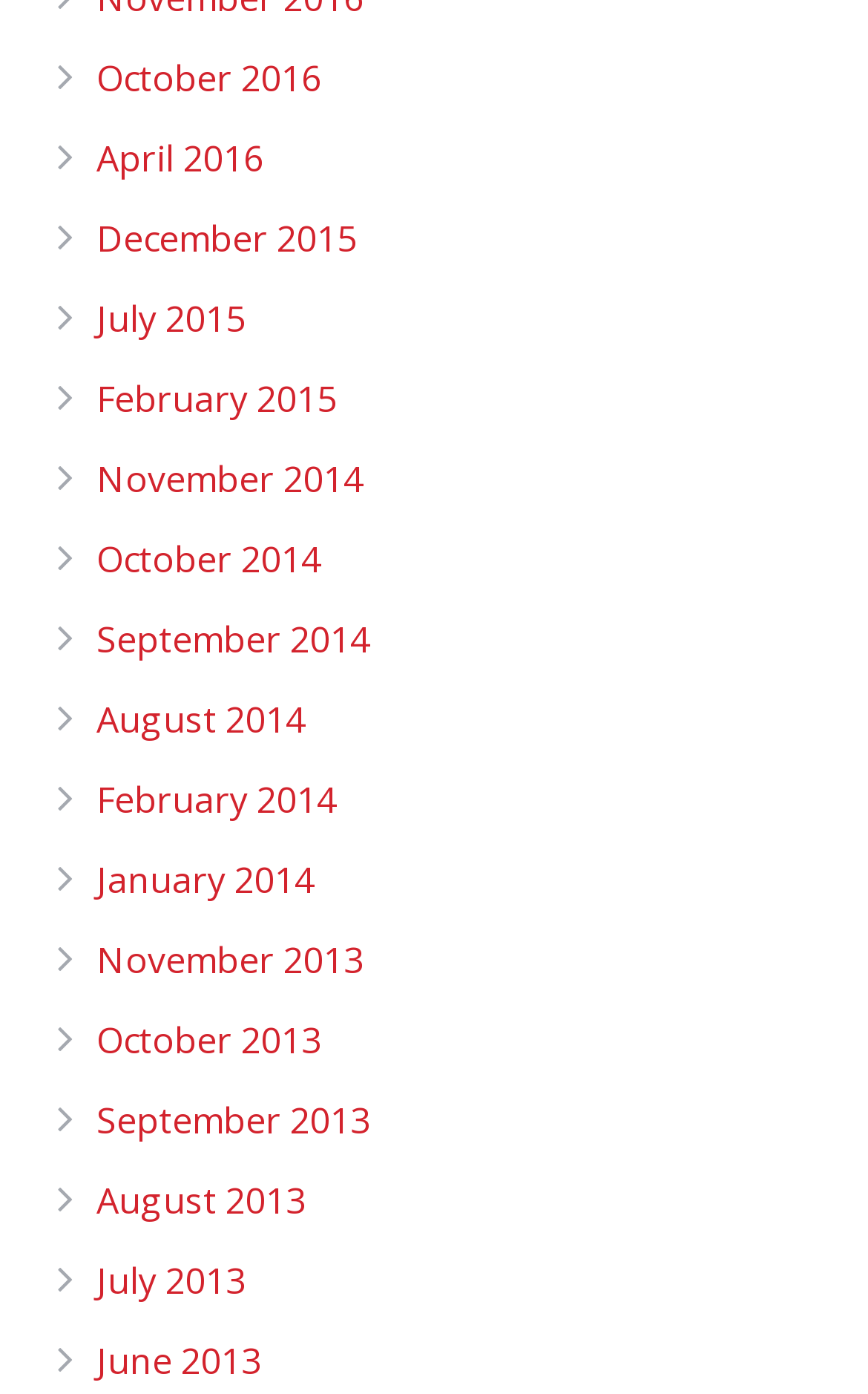Answer the following inquiry with a single word or phrase:
How are the links organized?

Chronologically